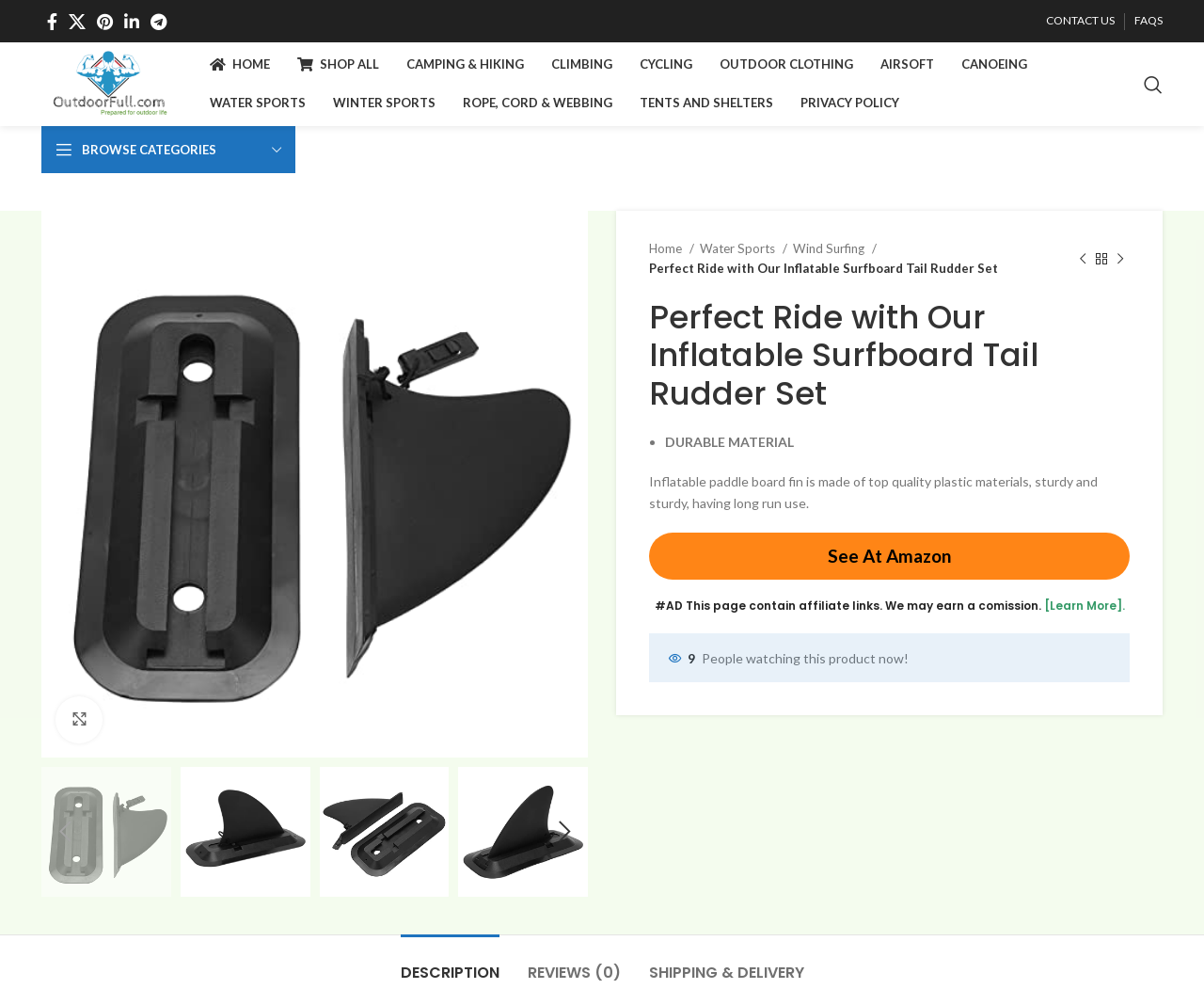Identify the bounding box coordinates for the UI element mentioned here: "Water Sports". Provide the coordinates as four float values between 0 and 1, i.e., [left, top, right, bottom].

[0.581, 0.238, 0.654, 0.258]